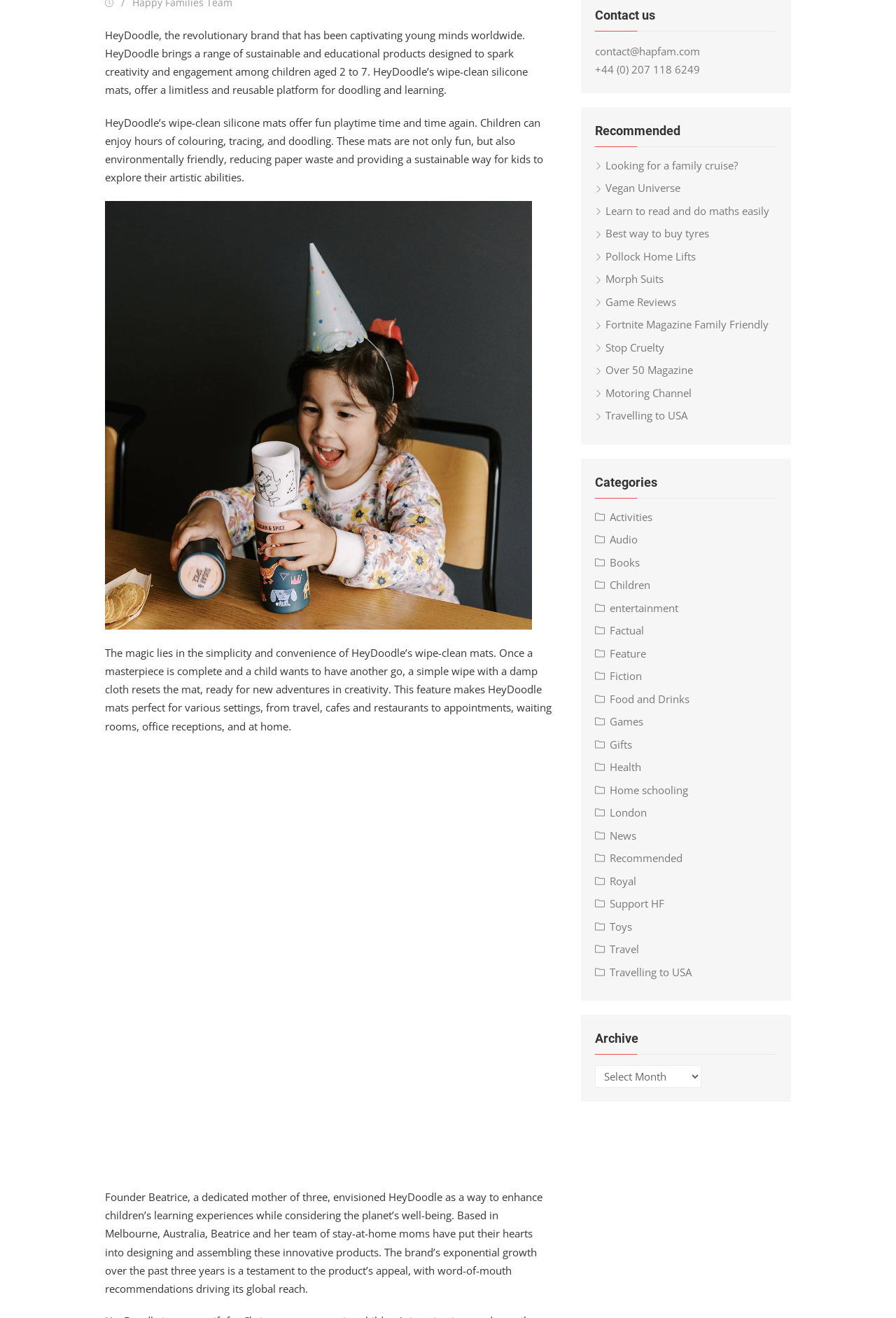Locate the UI element that matches the description Books in the webpage screenshot. Return the bounding box coordinates in the format (top-left x, top-left y, bottom-right x, bottom-right y), with values ranging from 0 to 1.

[0.664, 0.421, 0.714, 0.432]